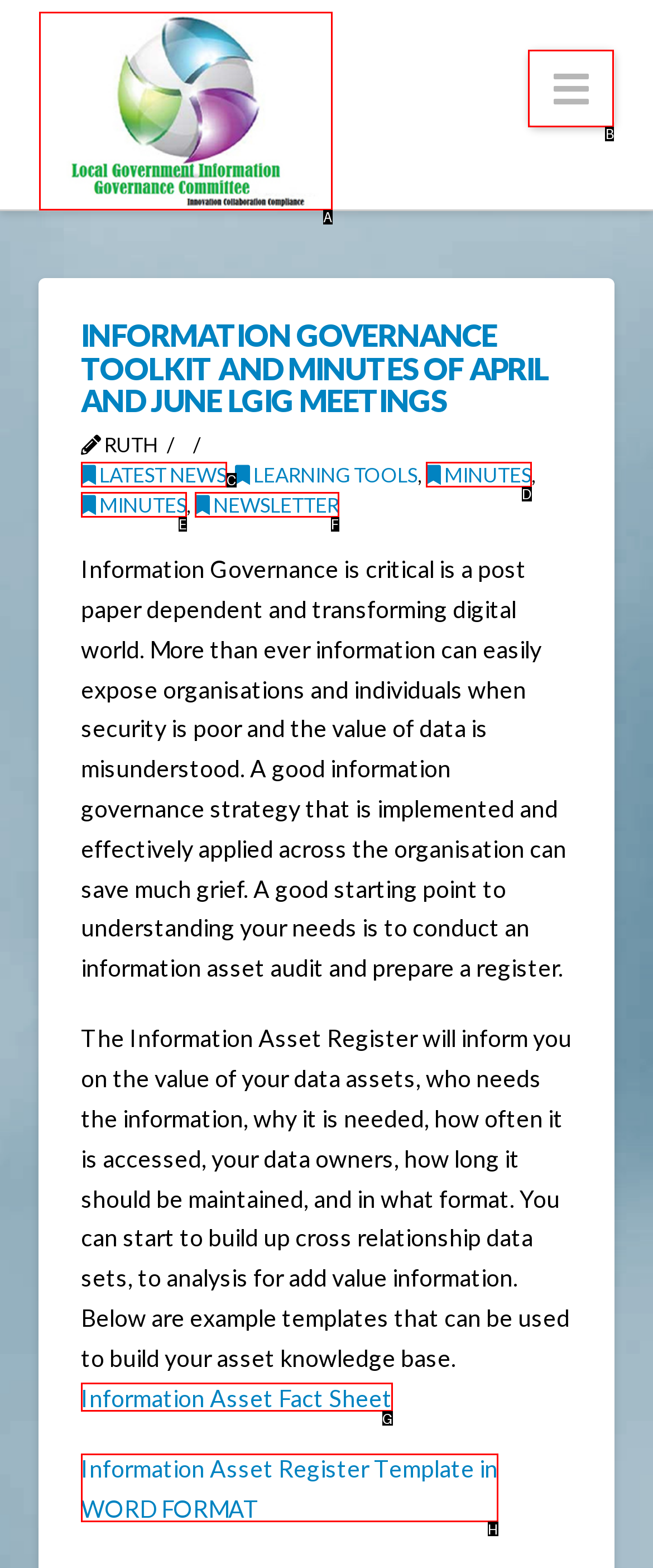Tell me which one HTML element I should click to complete the following task: Expand Navigation Answer with the option's letter from the given choices directly.

B